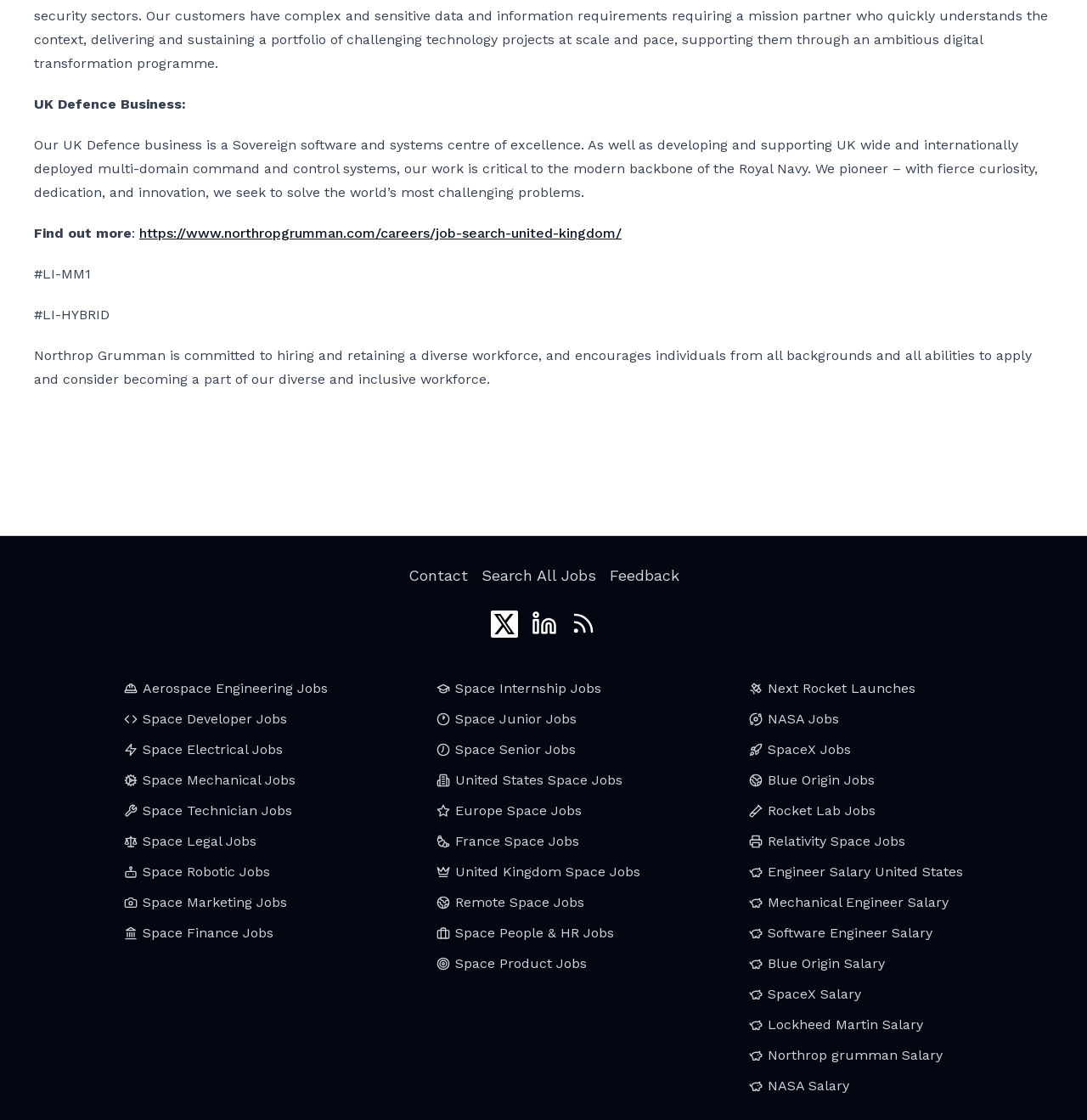What is the main business of the UK Defence business?
Please describe in detail the information shown in the image to answer the question.

Based on the StaticText element with ID 331, the main business of the UK Defence business is described as a Sovereign software and systems centre of excellence, which develops and supports UK wide and internationally deployed multi-domain command and control systems.